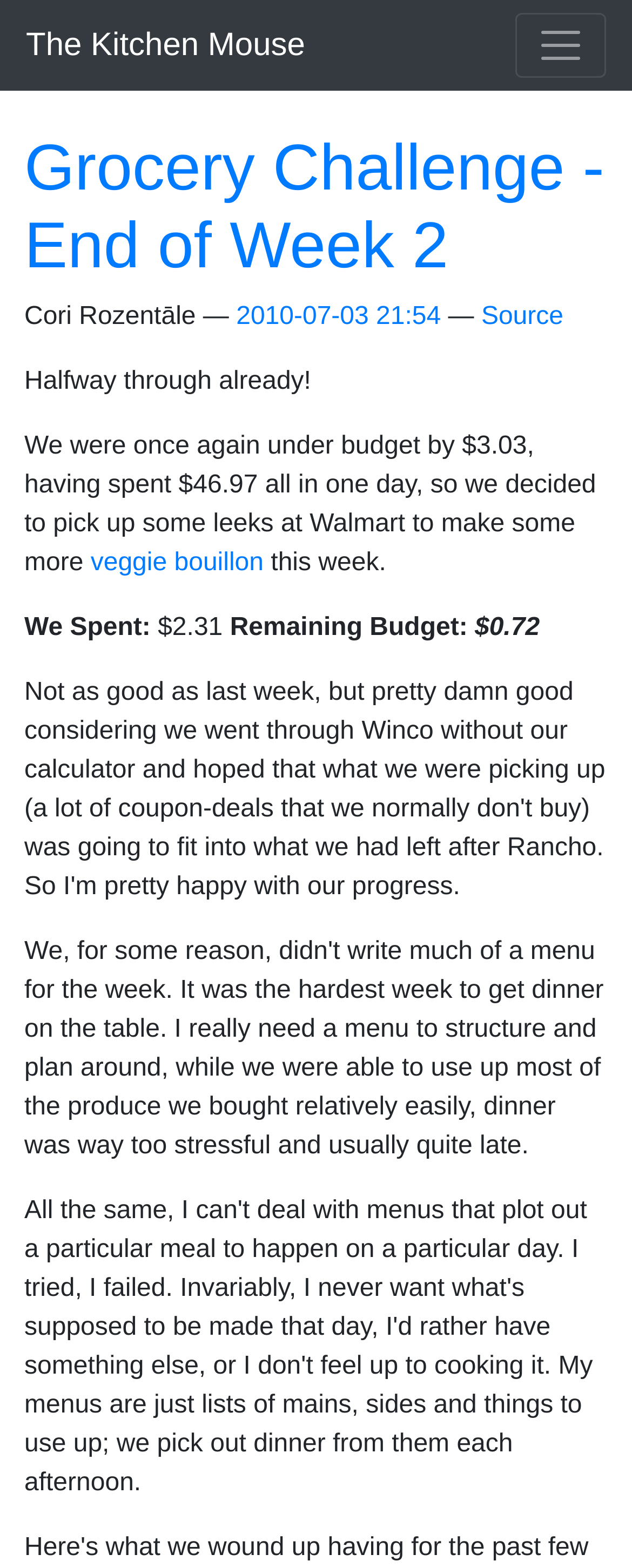Answer the following query with a single word or phrase:
What is the link related to in the paragraph?

veggie bouillon